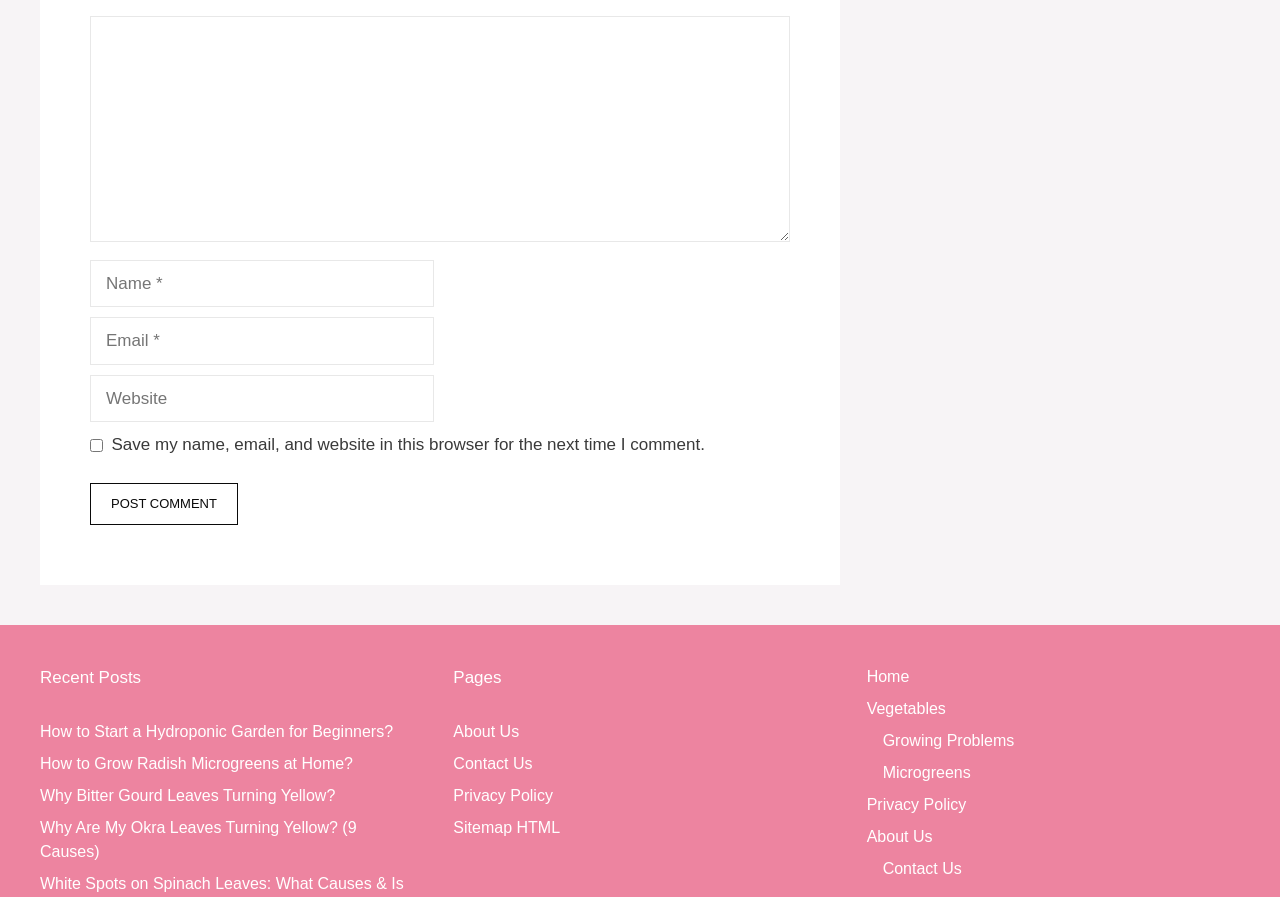Please indicate the bounding box coordinates of the element's region to be clicked to achieve the instruction: "Click the 'About' link". Provide the coordinates as four float numbers between 0 and 1, i.e., [left, top, right, bottom].

None